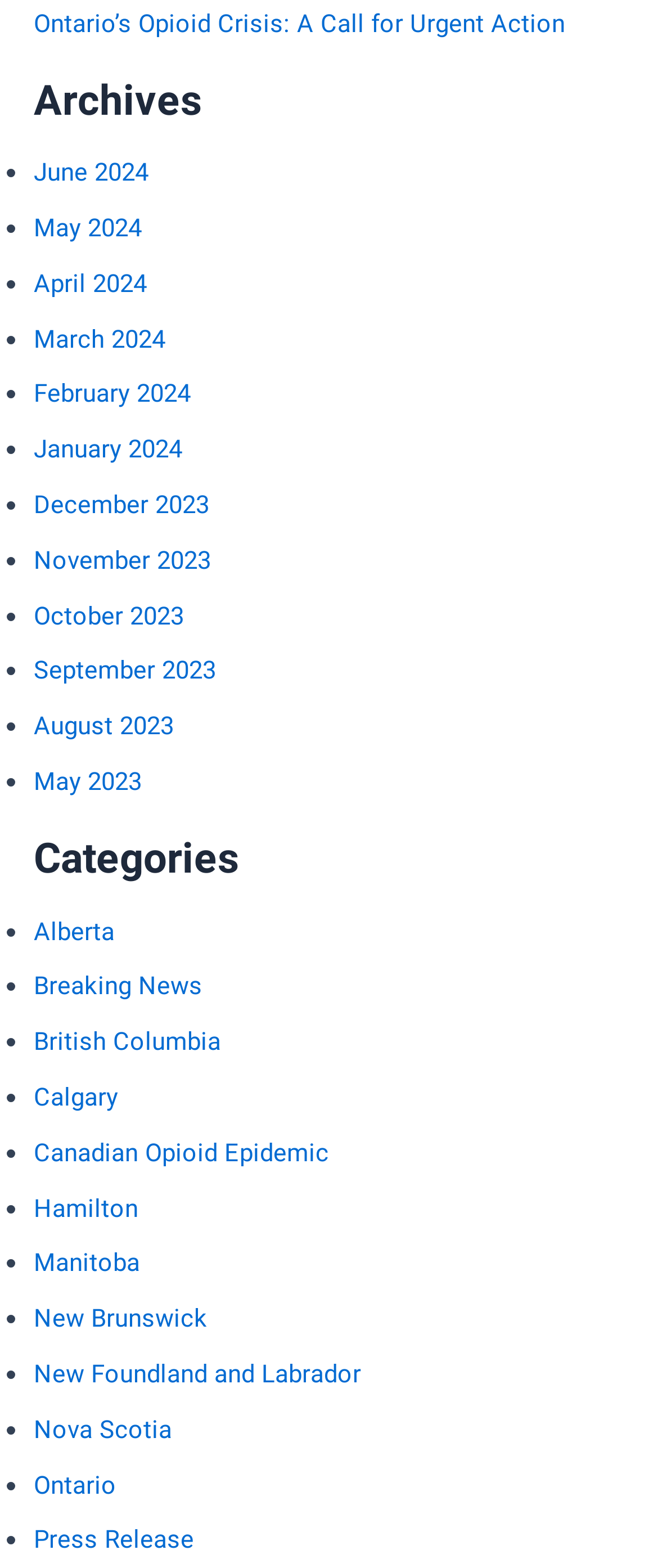What is the first category listed?
From the image, respond with a single word or phrase.

Alberta